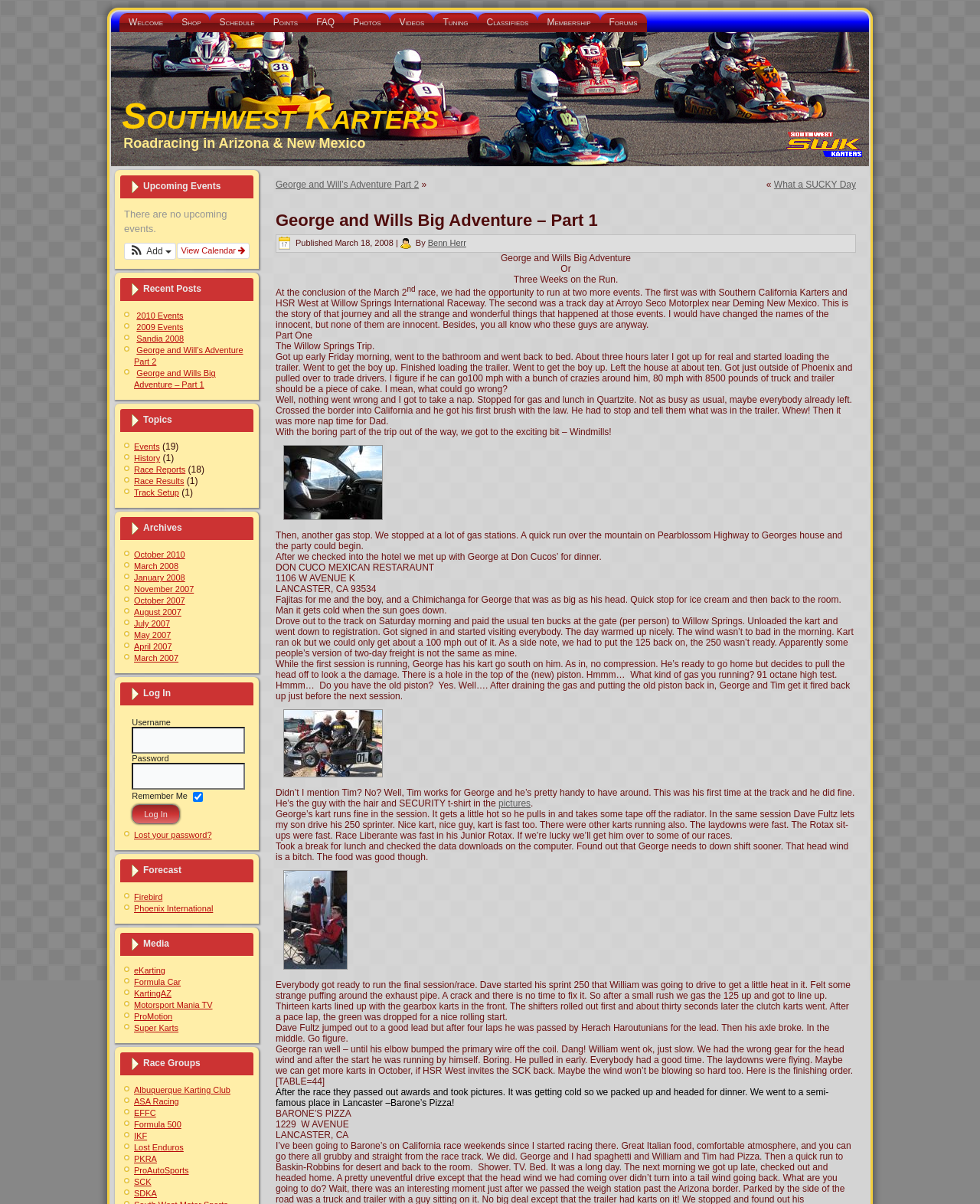Give a one-word or one-phrase response to the question: 
How many navigation links are at the top of the page?

11